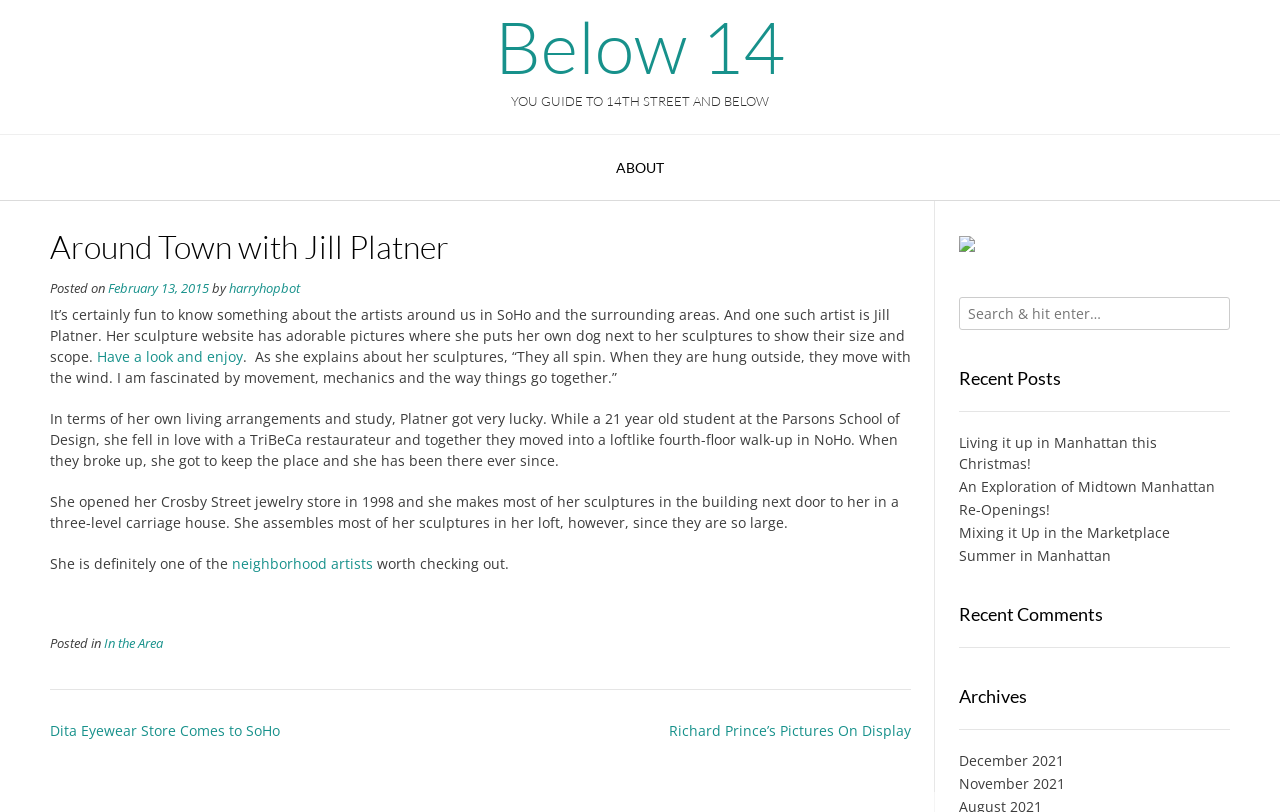Please determine the bounding box of the UI element that matches this description: Have a look and enjoy. The coordinates should be given as (top-left x, top-left y, bottom-right x, bottom-right y), with all values between 0 and 1.

[0.076, 0.427, 0.19, 0.451]